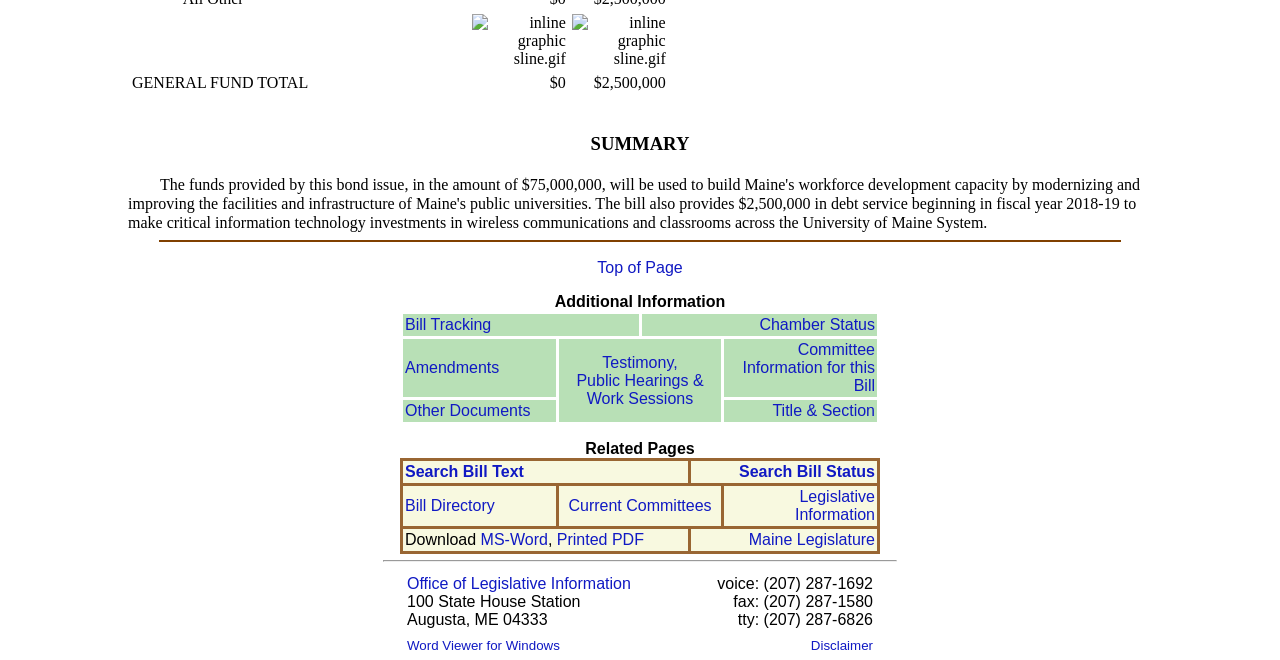Specify the bounding box coordinates of the region I need to click to perform the following instruction: "go to Committee Information for this Bill". The coordinates must be four float numbers in the range of 0 to 1, i.e., [left, top, right, bottom].

[0.58, 0.517, 0.684, 0.597]